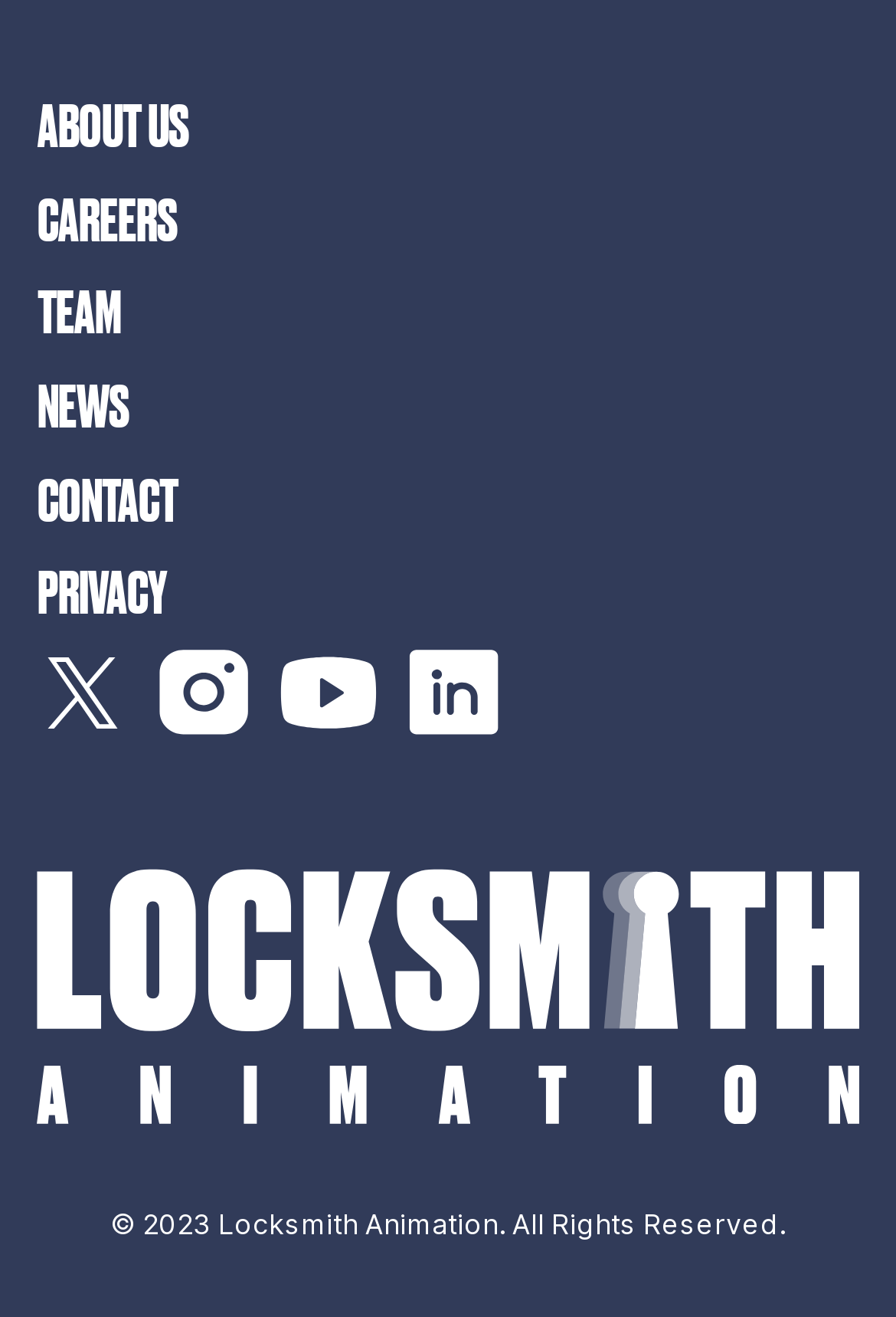Given the description "https://www.medgadget.com/2023/08/3d-printed-heart-muscle-beats.html", provide the bounding box coordinates of the corresponding UI element.

None